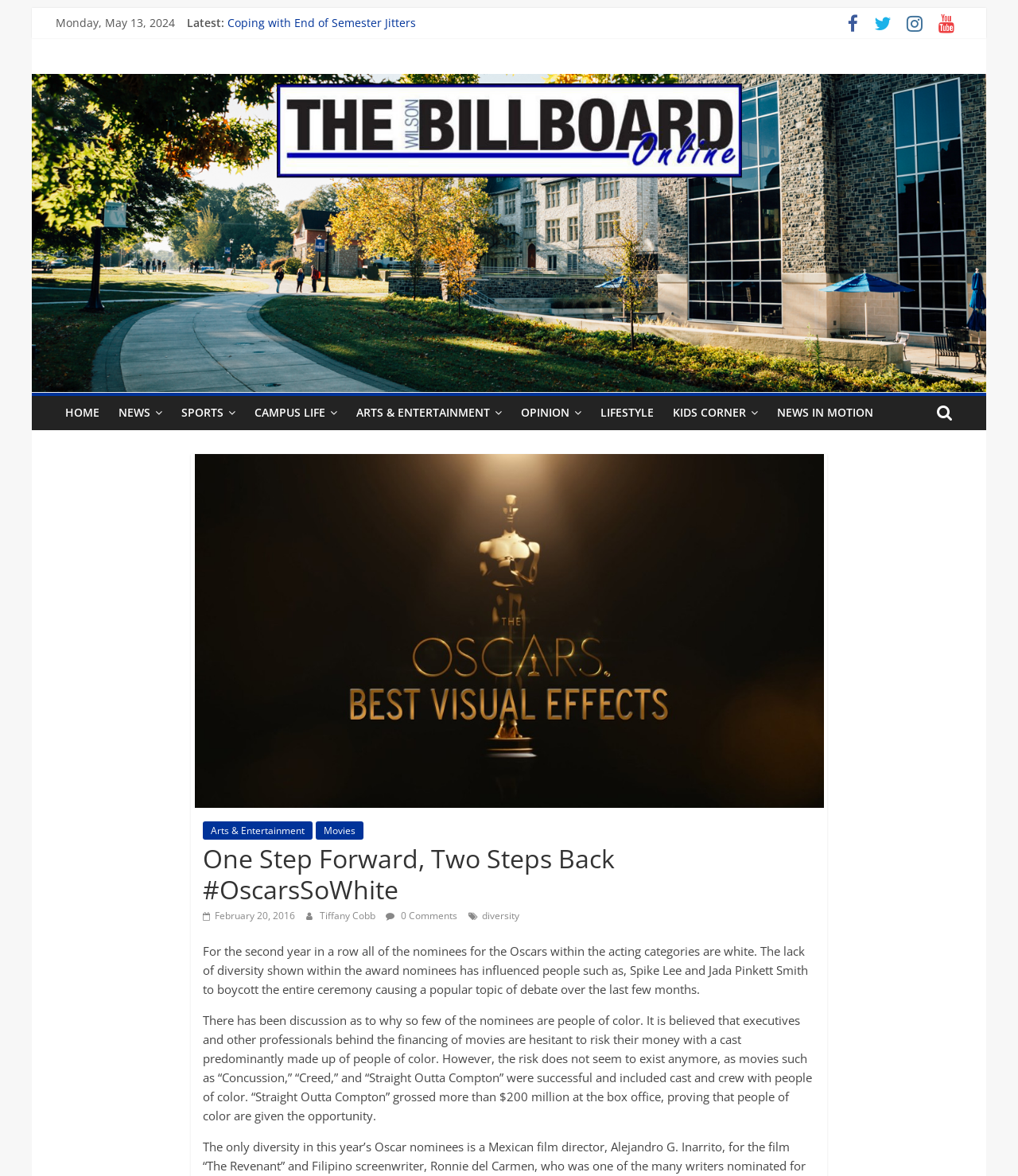Use a single word or phrase to answer the question: 
Who is the author of the article 'One Step Forward, Two Steps Back #OscarsSoWhite'?

Tiffany Cobb